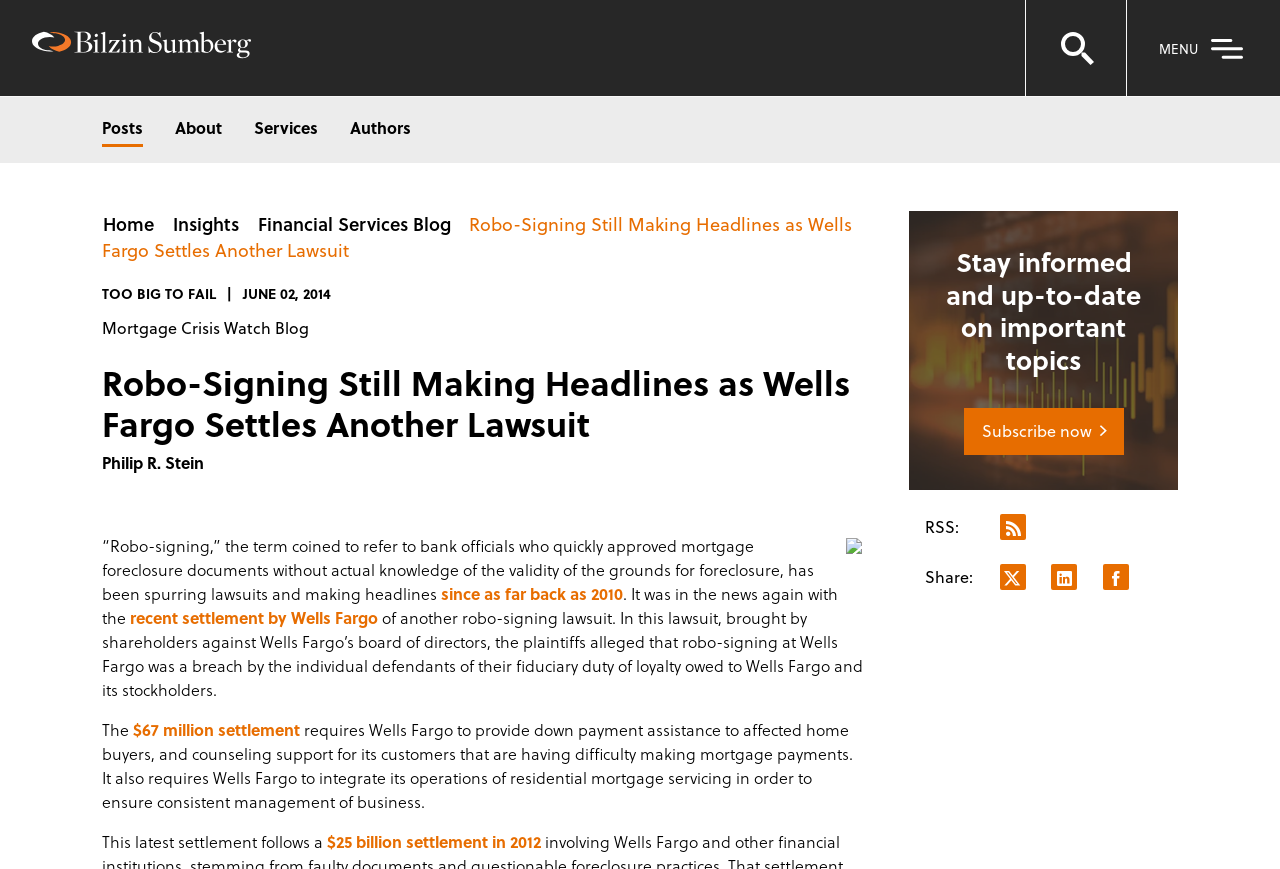Give a succinct answer to this question in a single word or phrase: 
What is the topic of the current article?

Robo-Signing